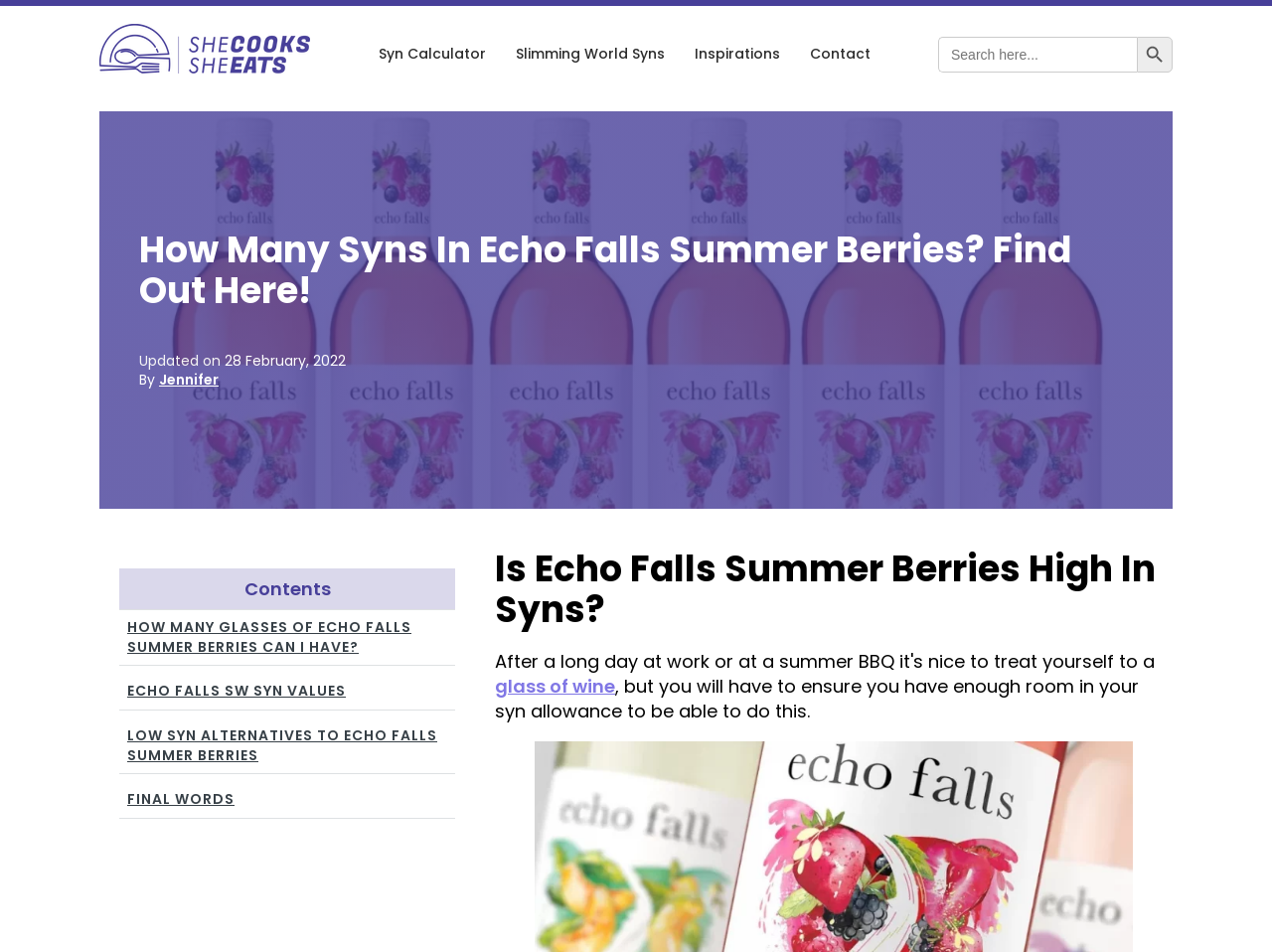Locate the bounding box coordinates of the area that needs to be clicked to fulfill the following instruction: "Visit Greensboro Sports homepage". The coordinates should be in the format of four float numbers between 0 and 1, namely [left, top, right, bottom].

None